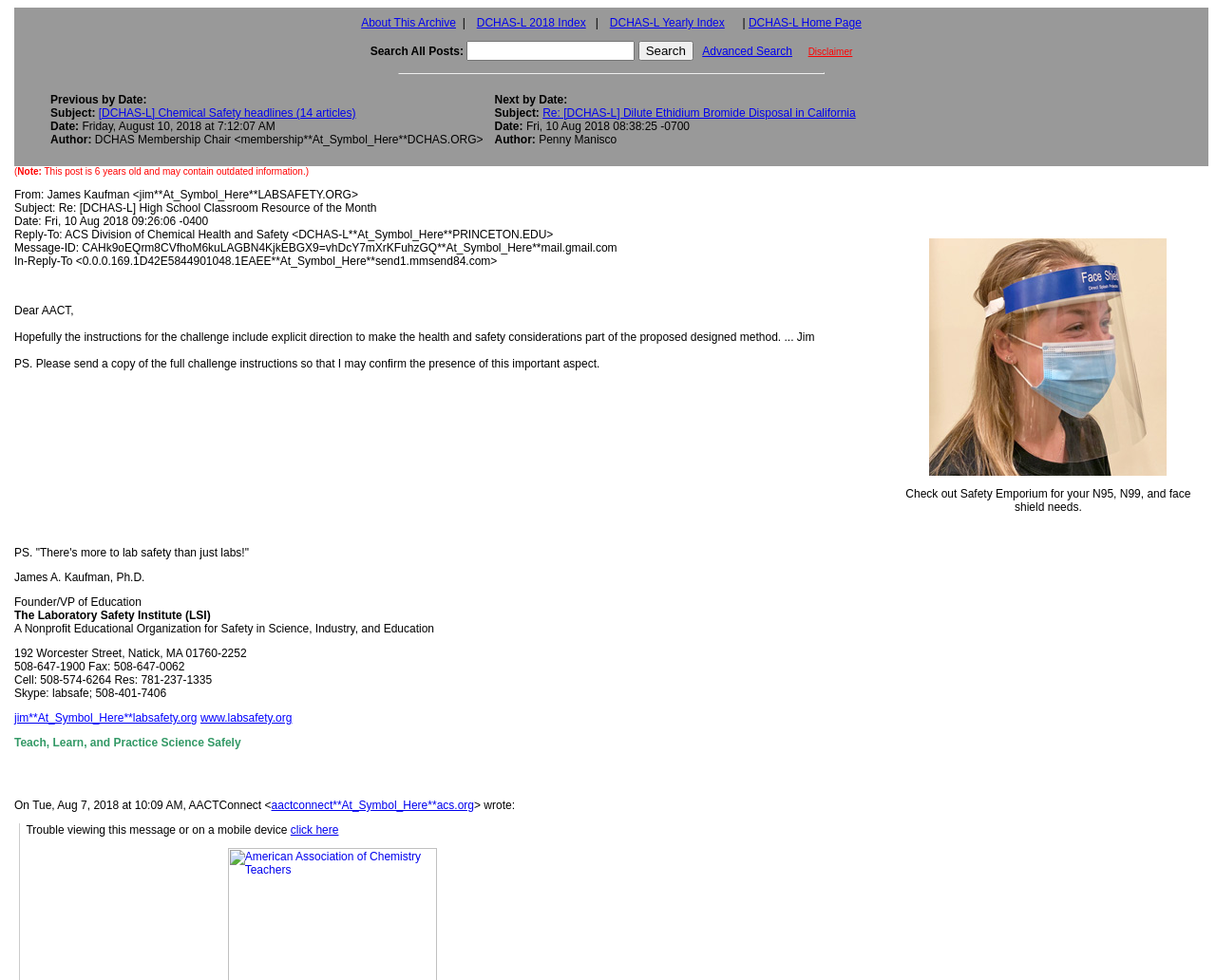Given the element description "DCHAS-L Yearly Index" in the screenshot, predict the bounding box coordinates of that UI element.

[0.501, 0.016, 0.596, 0.03]